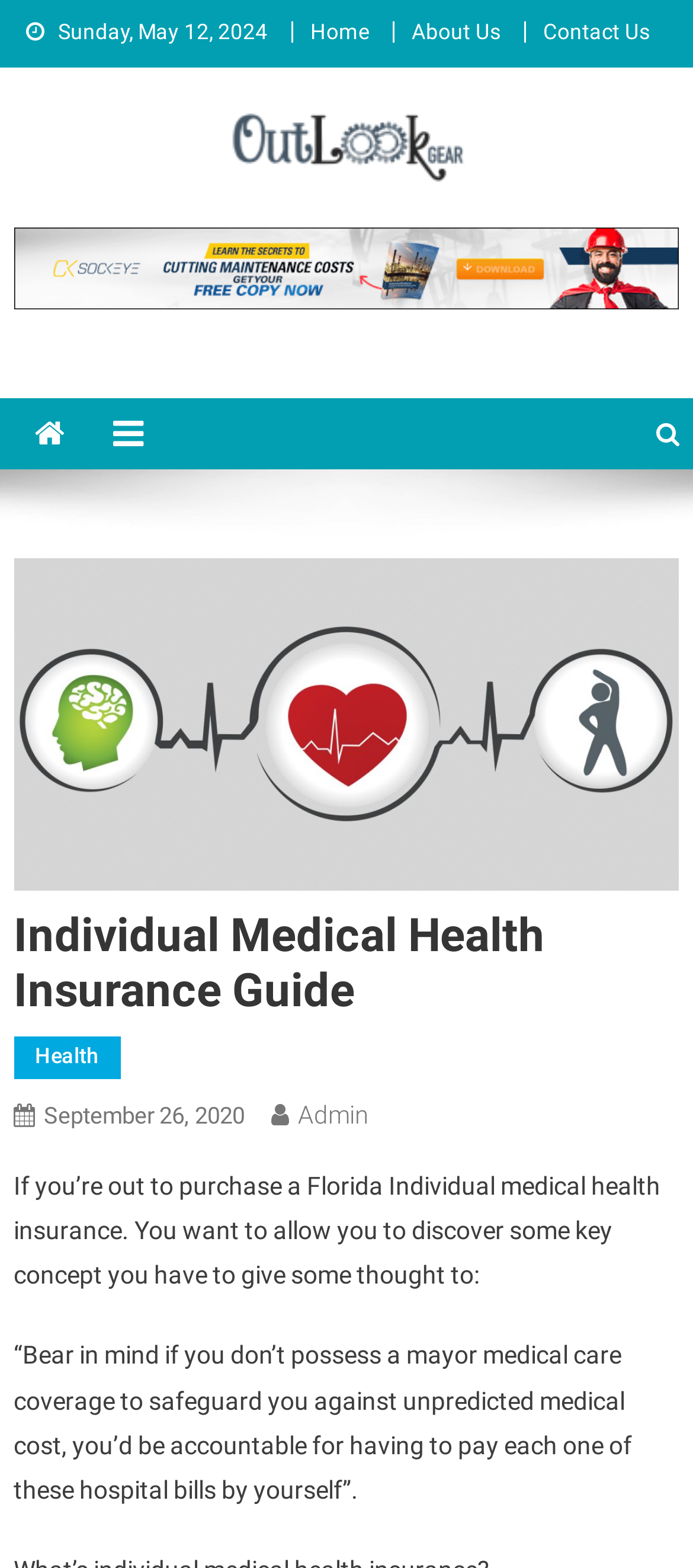Find the bounding box coordinates of the element's region that should be clicked in order to follow the given instruction: "read individual medical health insurance guide". The coordinates should consist of four float numbers between 0 and 1, i.e., [left, top, right, bottom].

[0.02, 0.579, 0.98, 0.65]